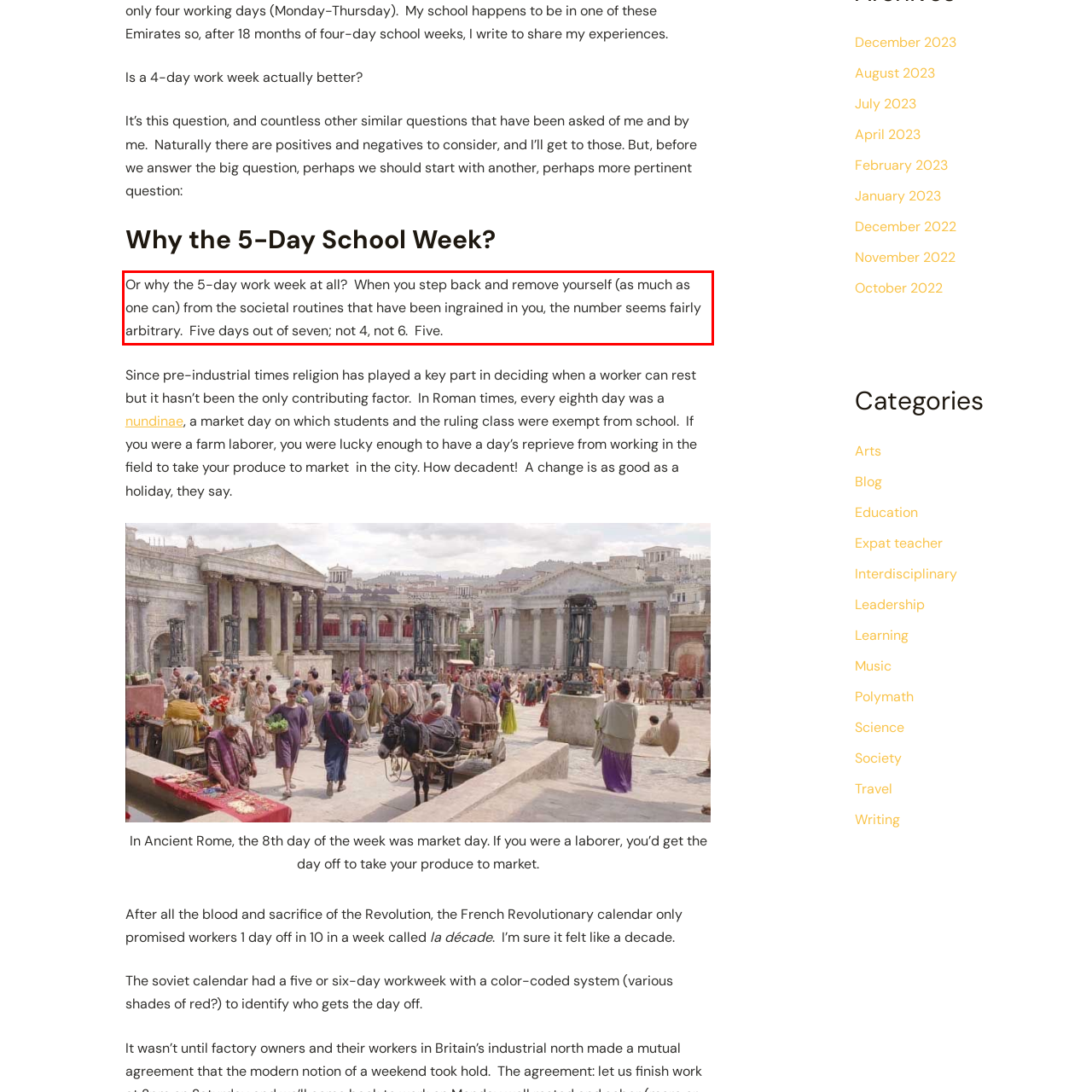Please look at the webpage screenshot and extract the text enclosed by the red bounding box.

Or why the 5-day work week at all? When you step back and remove yourself (as much as one can) from the societal routines that have been ingrained in you, the number seems fairly arbitrary. Five days out of seven; not 4, not 6. Five.